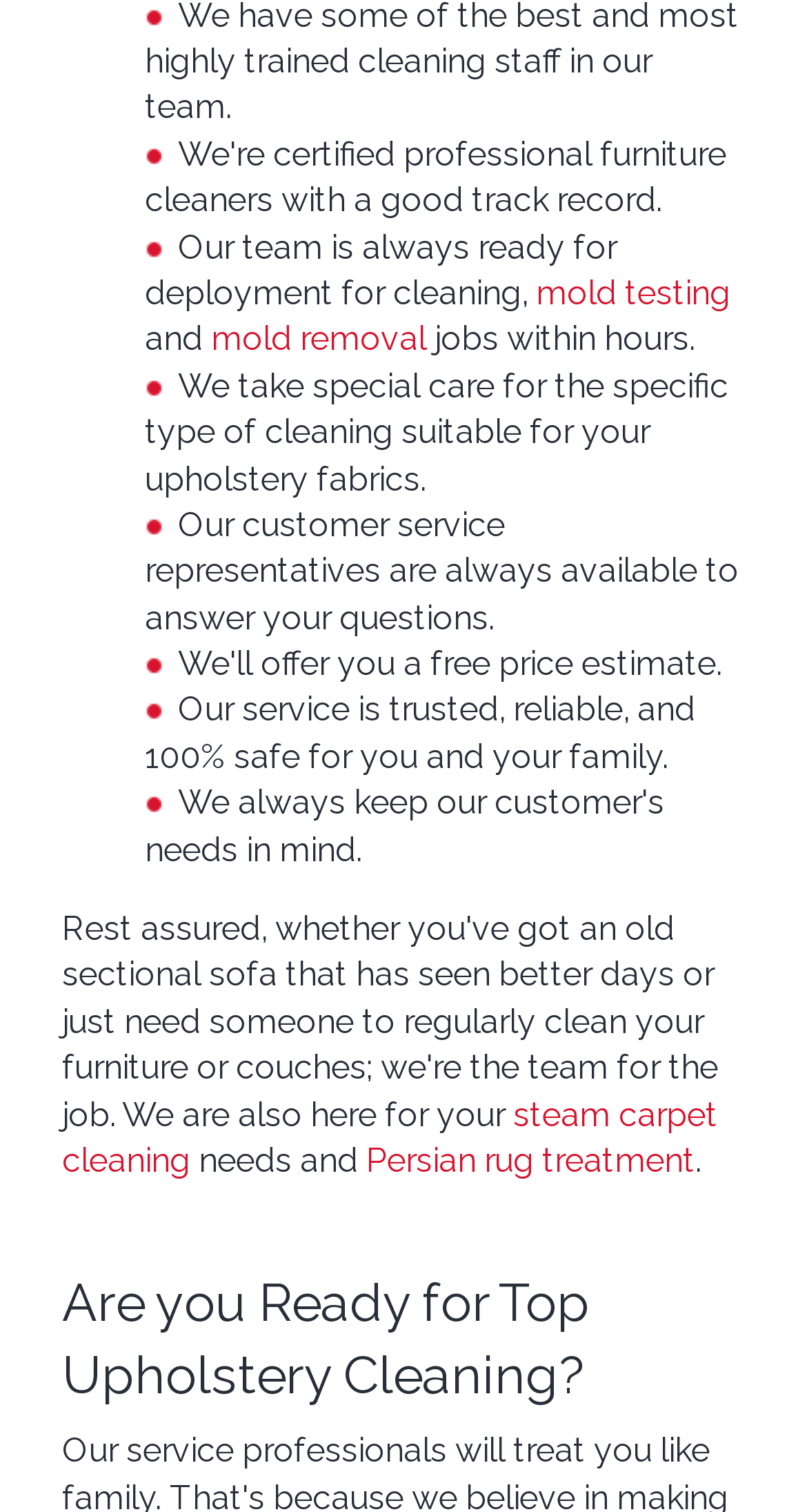What services does the company offer?
Offer a detailed and full explanation in response to the question.

Based on the links and text on the webpage, it appears that the company offers various services including upholstery cleaning, mold testing, and mold removal. The links 'mold testing' and 'mold removal' suggest that these are specific services provided by the company, and the text 'Our team is always ready for deployment for cleaning...' implies that upholstery cleaning is another service offered.